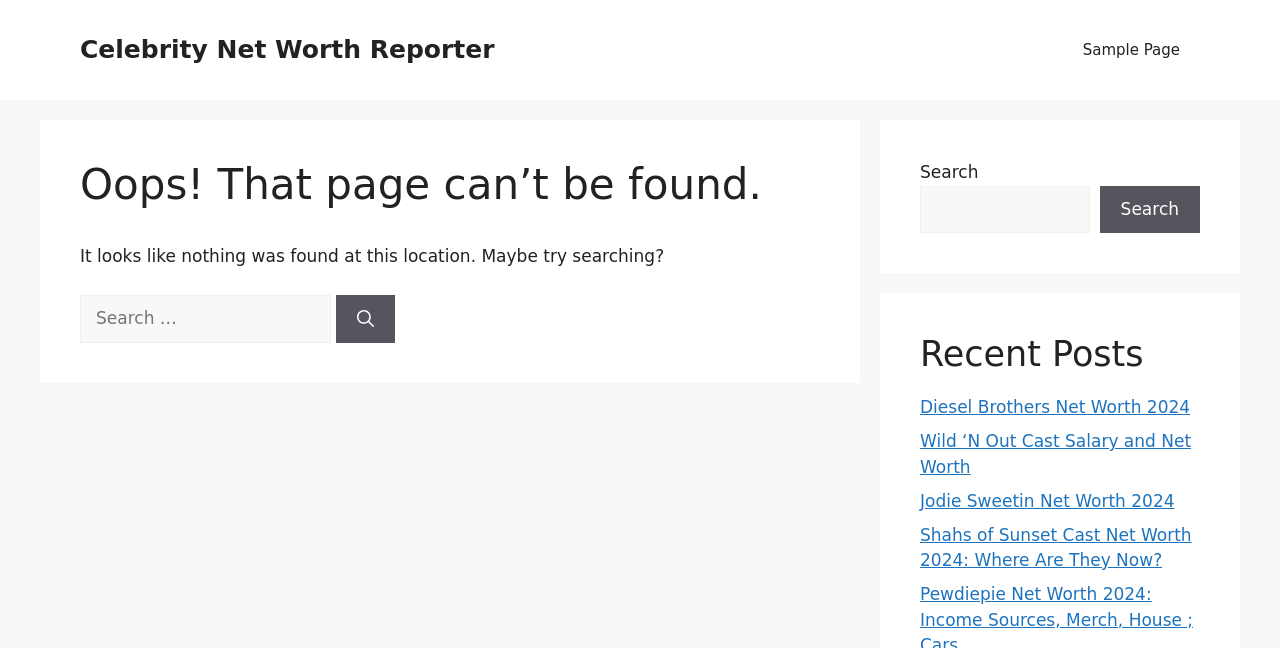Pinpoint the bounding box coordinates of the clickable area necessary to execute the following instruction: "Search in the search box". The coordinates should be given as four float numbers between 0 and 1, namely [left, top, right, bottom].

[0.719, 0.286, 0.851, 0.36]